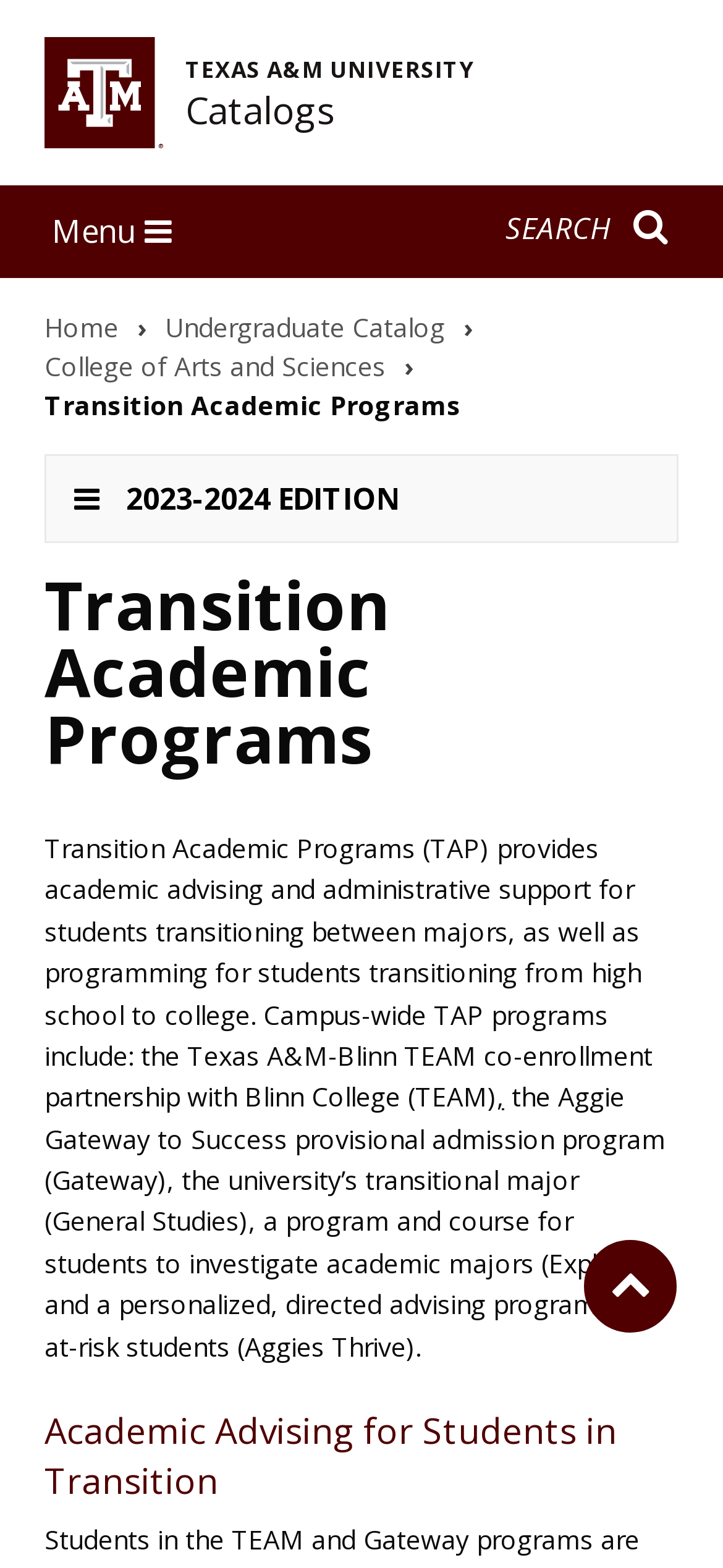Can you determine the bounding box coordinates of the area that needs to be clicked to fulfill the following instruction: "Click the SEARCH button"?

[0.667, 0.118, 0.959, 0.174]